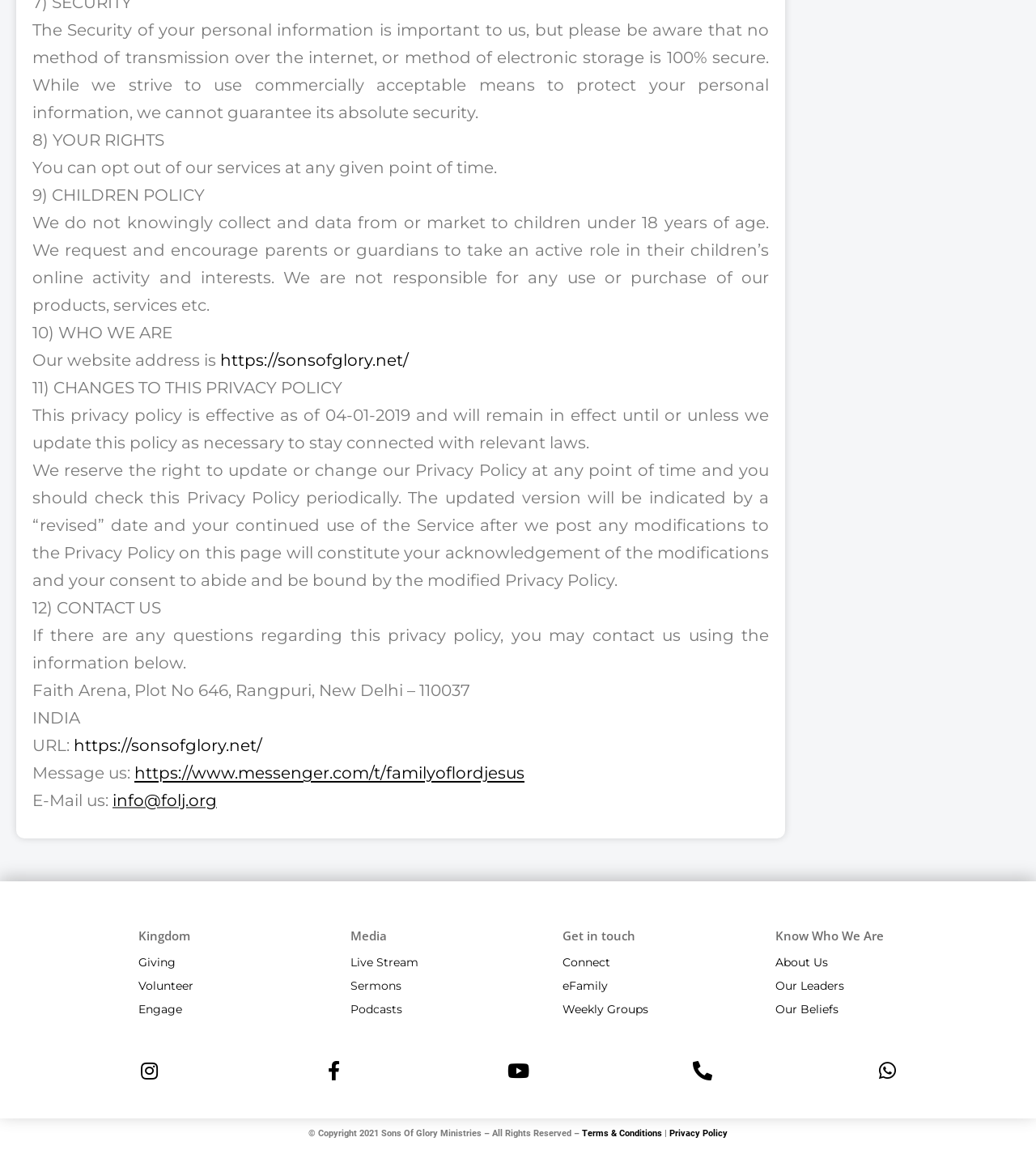Show me the bounding box coordinates of the clickable region to achieve the task as per the instruction: "Contact us through messenger".

[0.13, 0.664, 0.506, 0.681]